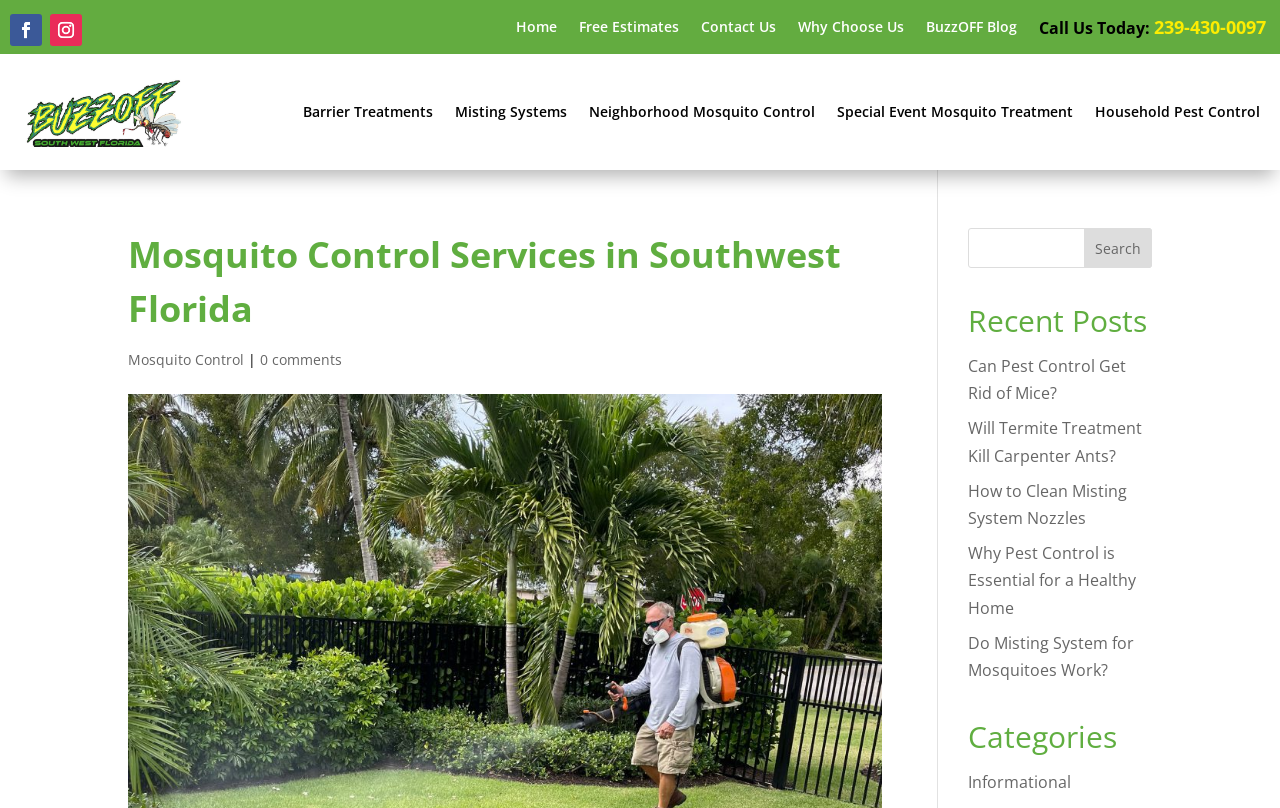Given the element description: "Home", predict the bounding box coordinates of this UI element. The coordinates must be four float numbers between 0 and 1, given as [left, top, right, bottom].

[0.403, 0.025, 0.435, 0.054]